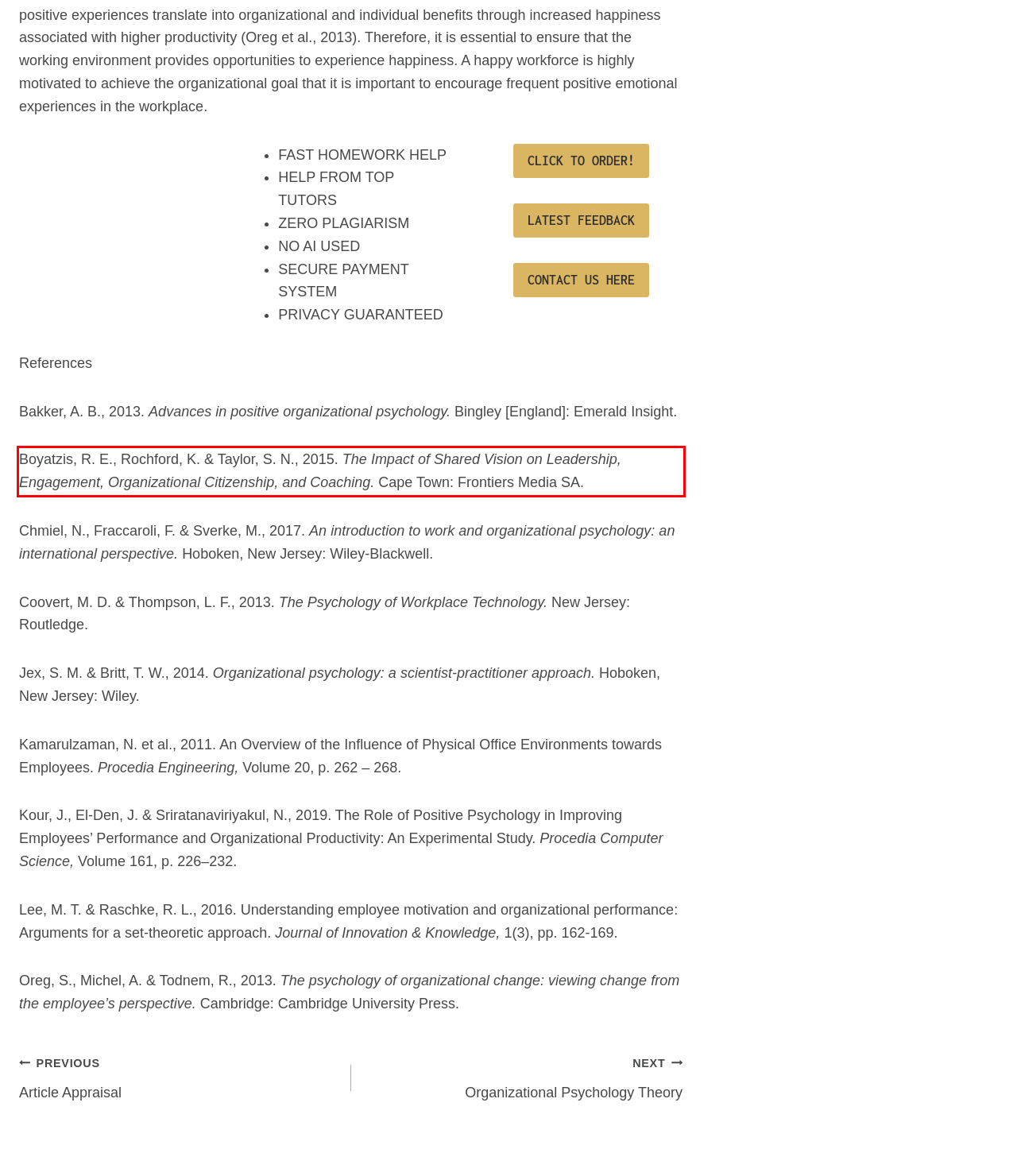With the provided screenshot of a webpage, locate the red bounding box and perform OCR to extract the text content inside it.

Boyatzis, R. E., Rochford, K. & Taylor, S. N., 2015. The Impact of Shared Vision on Leadership, Engagement, Organizational Citizenship, and Coaching. Cape Town: Frontiers Media SA.